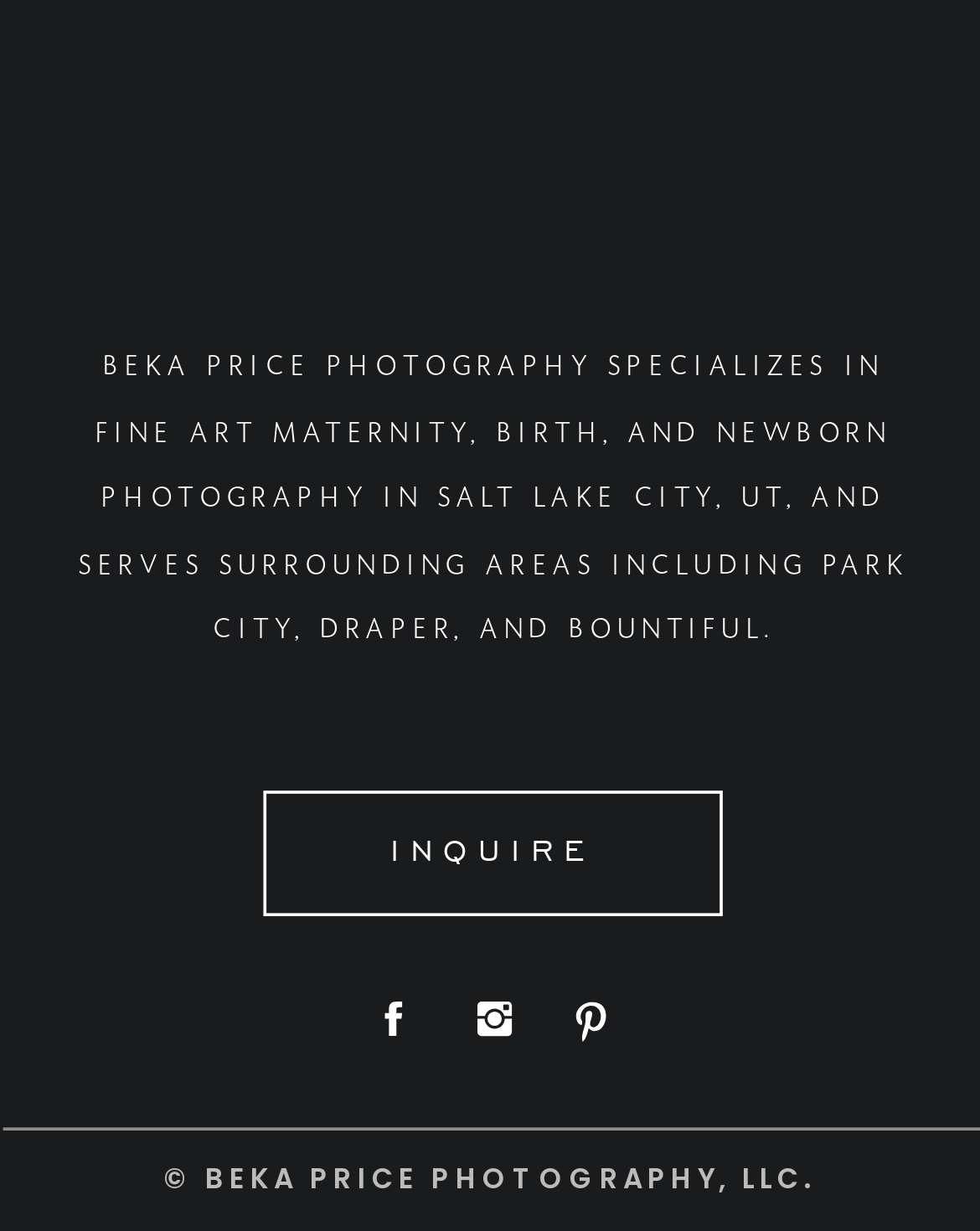Can you identify the bounding box coordinates of the clickable region needed to carry out this instruction: 'View image shared on Sun Jun 02 2024'? The coordinates should be four float numbers within the range of 0 to 1, stated as [left, top, right, bottom].

[0.062, 0.013, 0.344, 0.237]